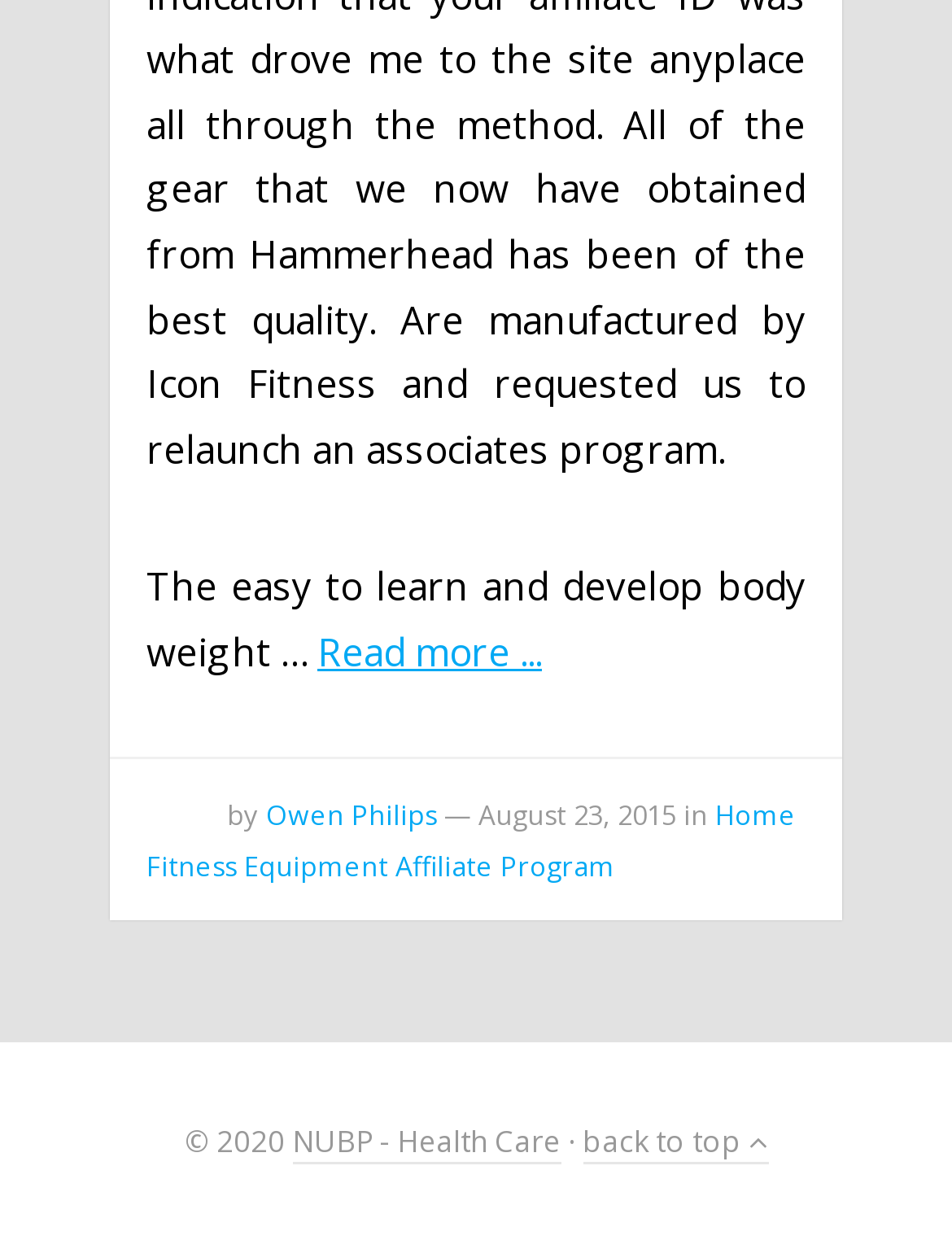Who is the author of the article?
Using the visual information, respond with a single word or phrase.

Owen Philips